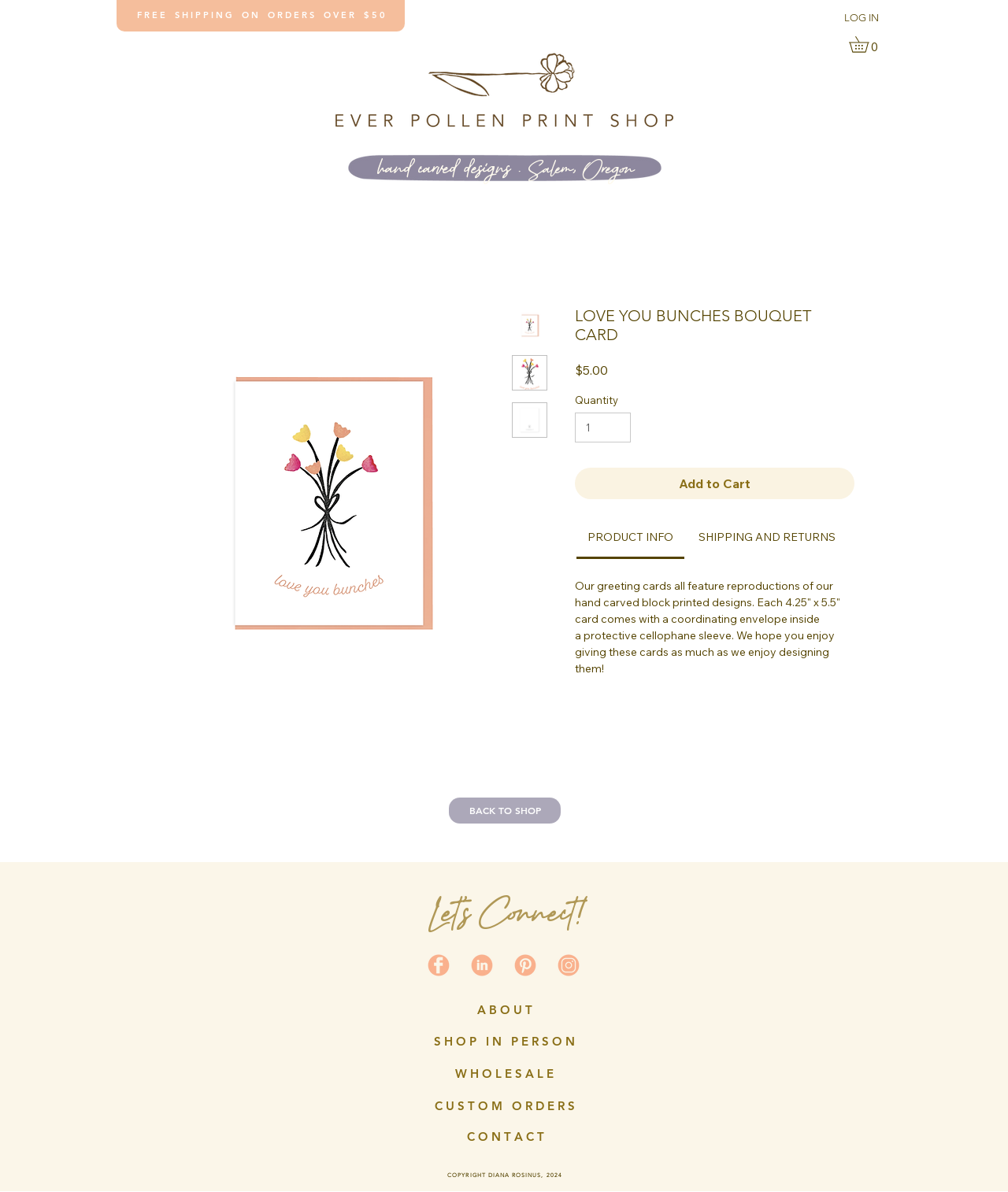What is the name of the company or brand?
Provide a comprehensive and detailed answer to the question.

The name of the company or brand can be found in the top-left corner of the webpage, where it is displayed as 'Ever Pollen'.